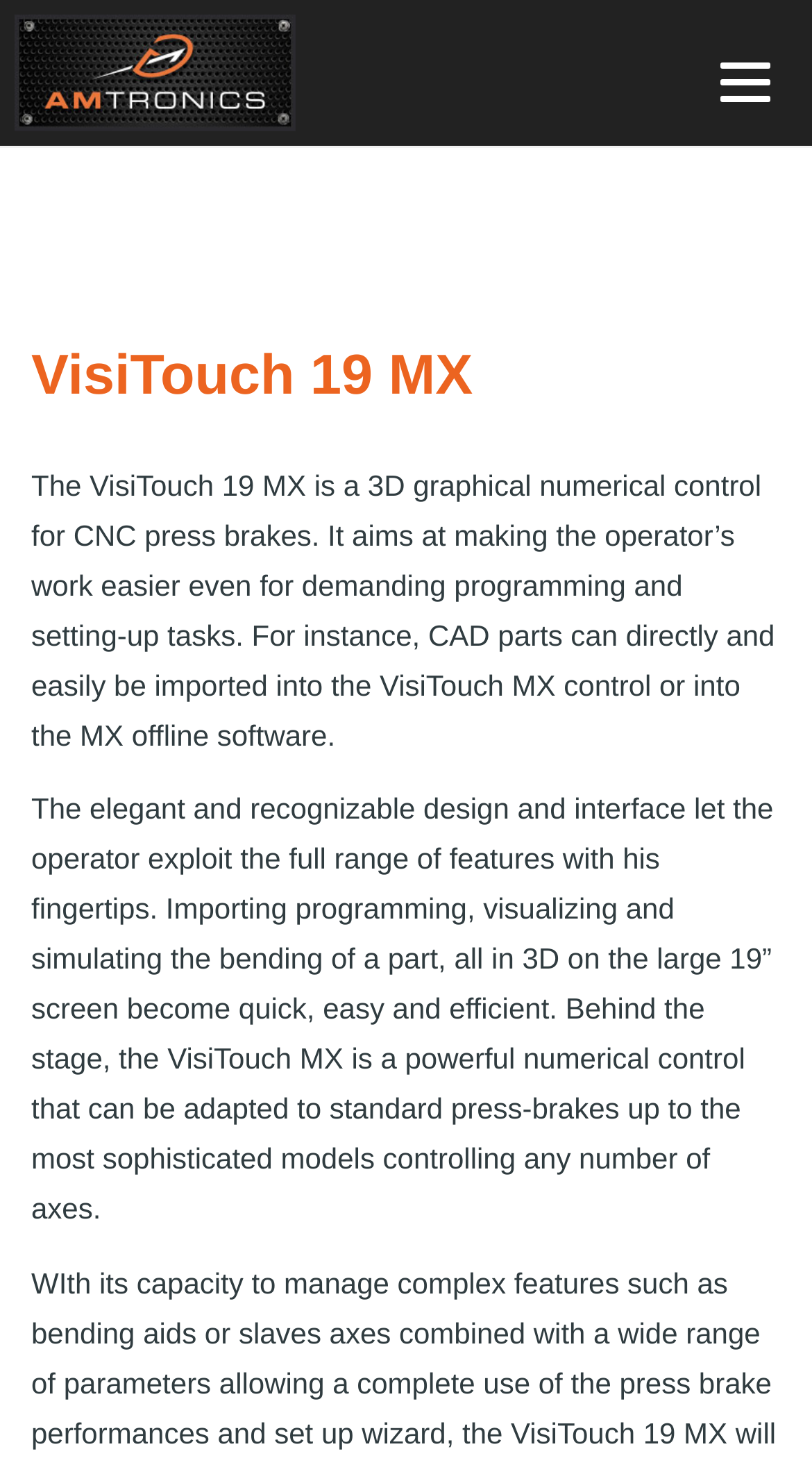What is the purpose of VisiTouch 19 MX?
Using the image as a reference, answer the question with a short word or phrase.

CNC press brakes